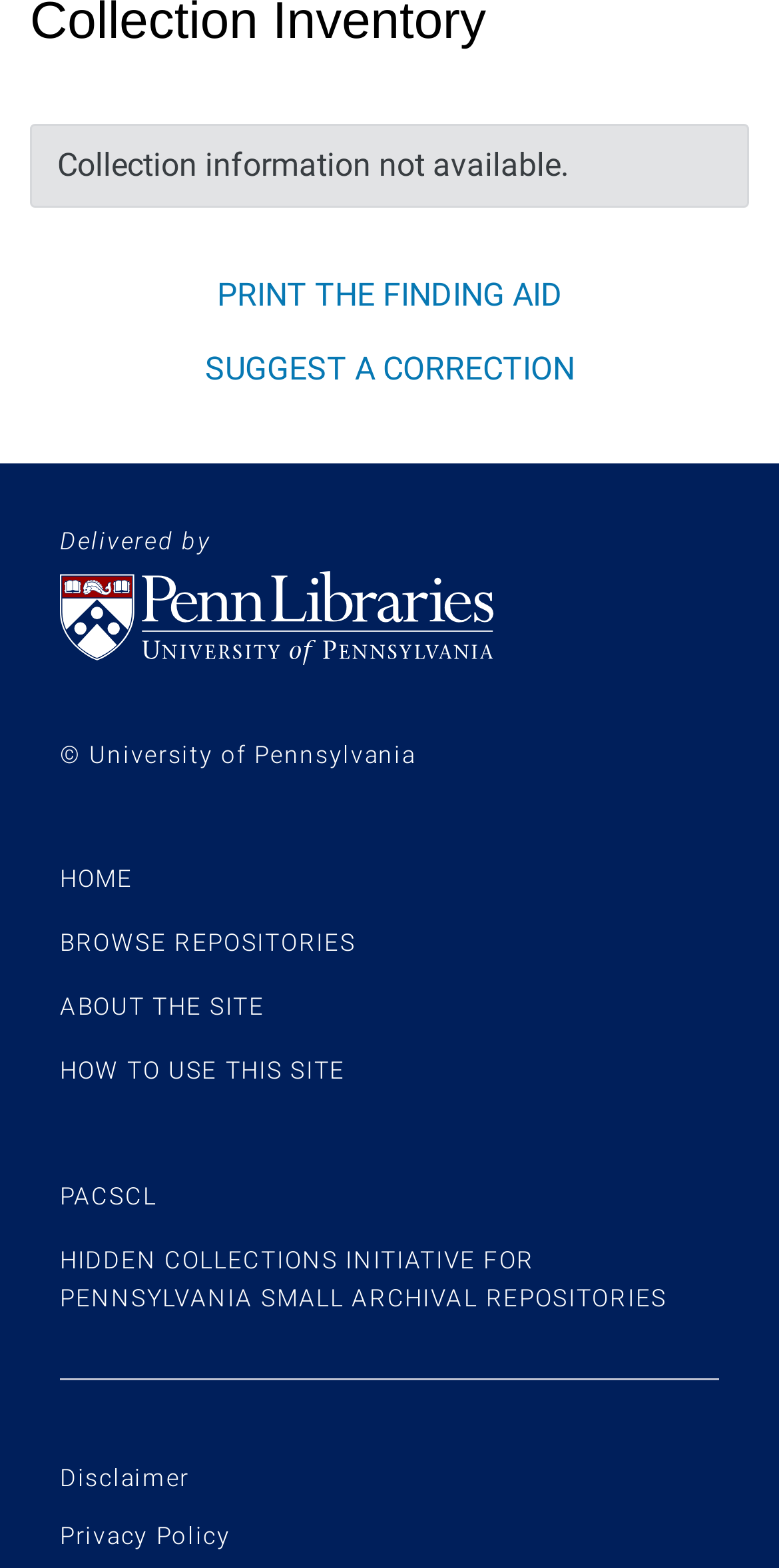Please specify the bounding box coordinates of the area that should be clicked to accomplish the following instruction: "go to about the site". The coordinates should consist of four float numbers between 0 and 1, i.e., [left, top, right, bottom].

[0.077, 0.633, 0.34, 0.651]